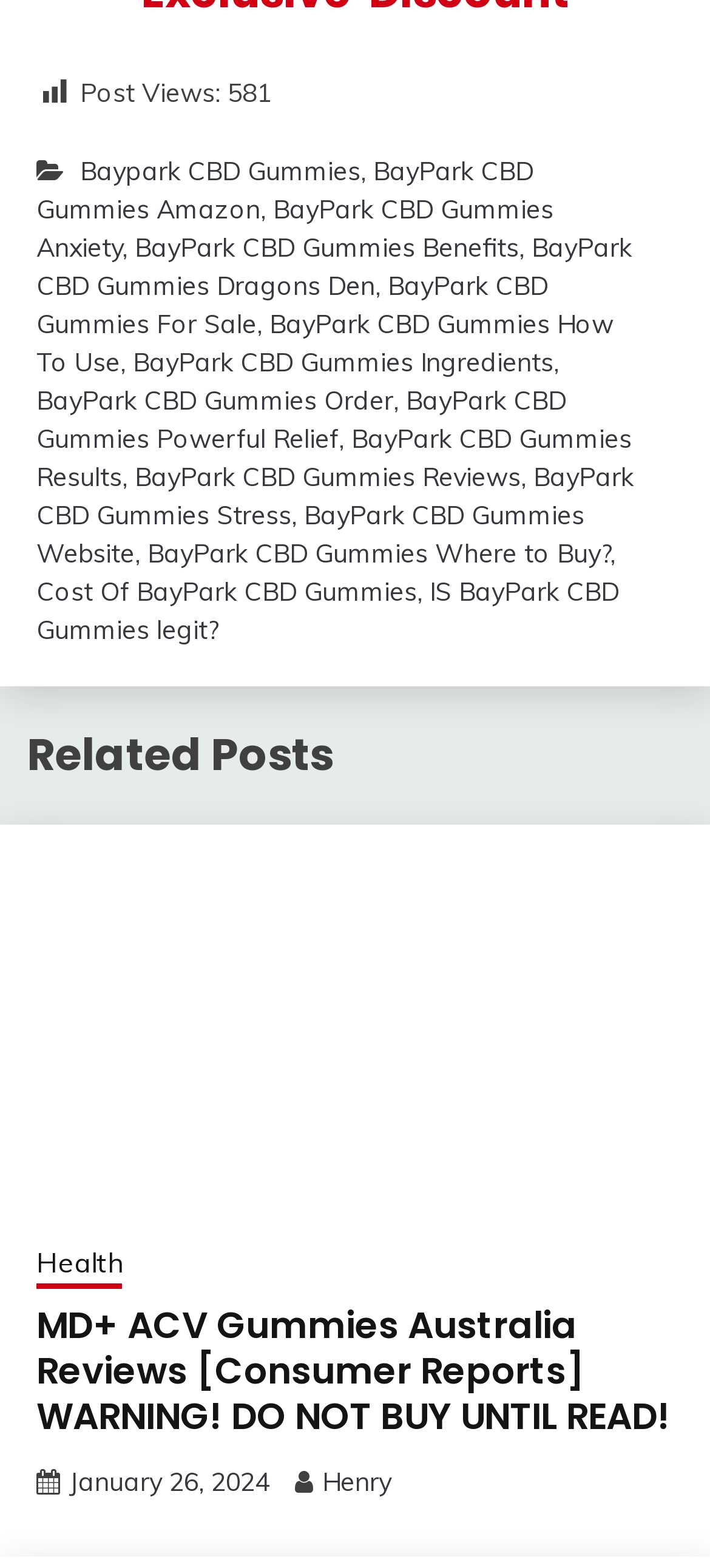Please find the bounding box for the following UI element description. Provide the coordinates in (top-left x, top-left y, bottom-right x, bottom-right y) format, with values between 0 and 1: BayPark CBD Gummies Results

[0.051, 0.269, 0.89, 0.315]